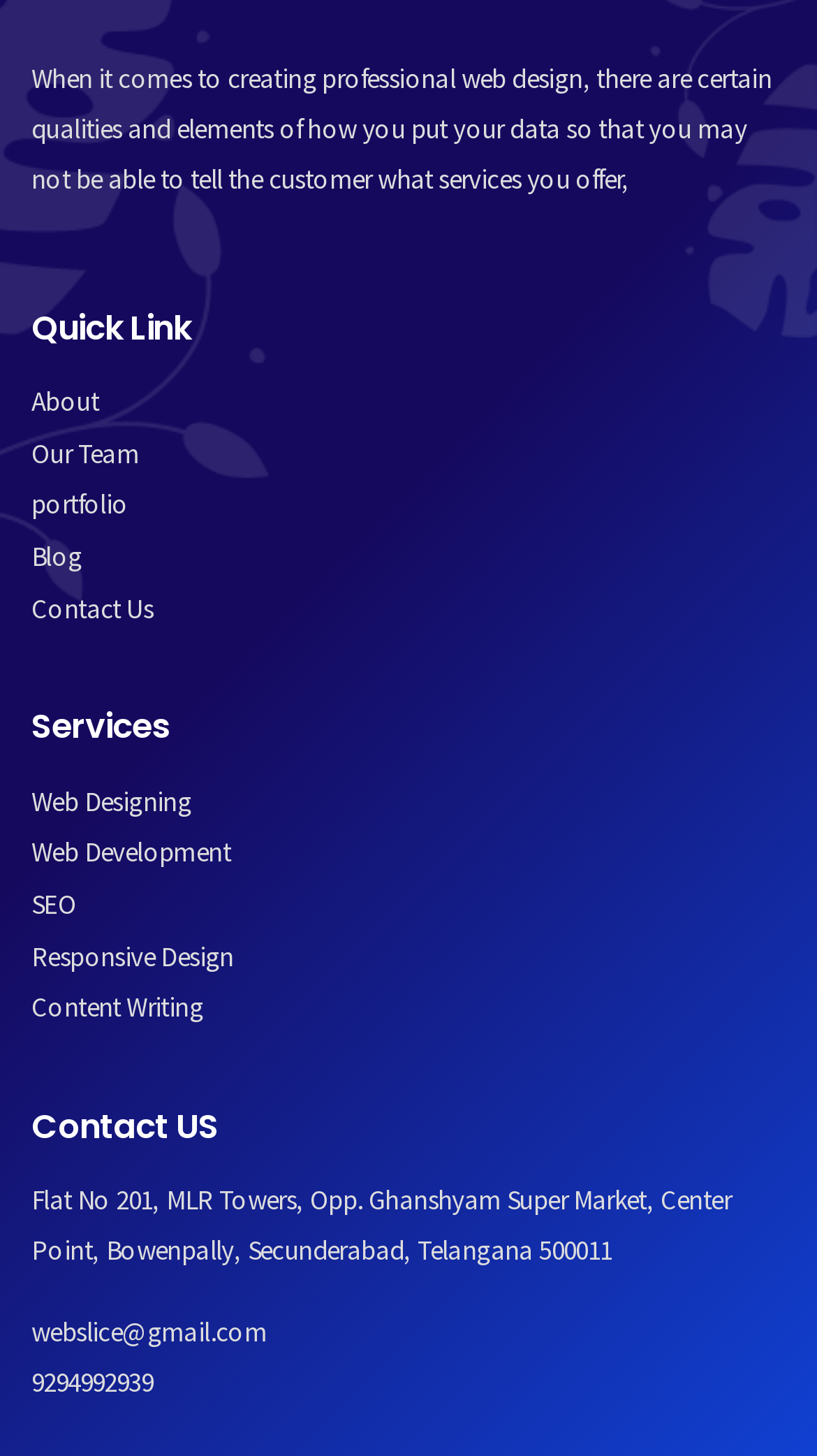Please identify the bounding box coordinates of the element that needs to be clicked to perform the following instruction: "click on About".

[0.038, 0.263, 0.121, 0.288]